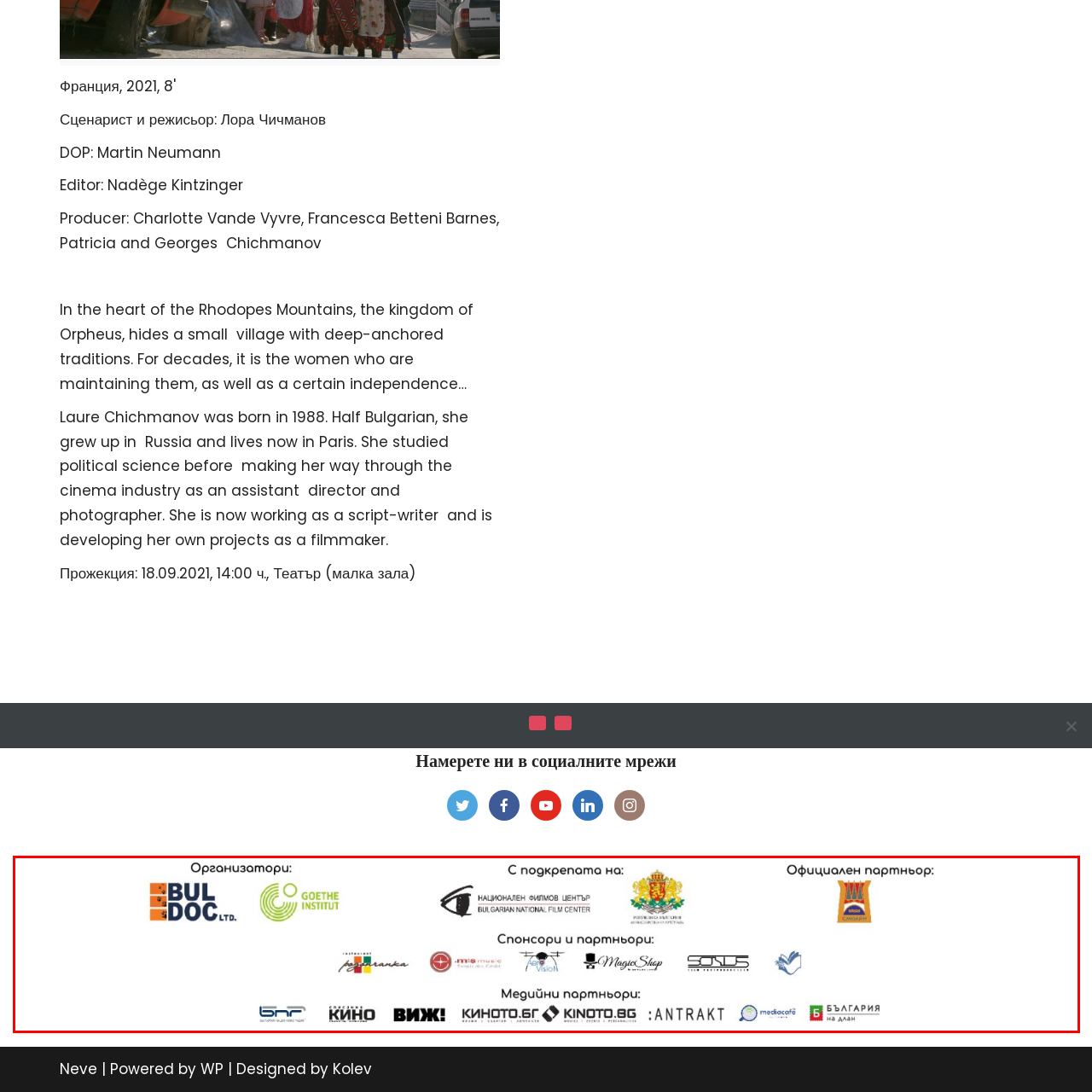Study the image inside the red outline, What type of entities are listed as sponsors and partners? 
Respond with a brief word or phrase.

Arts and media sectors